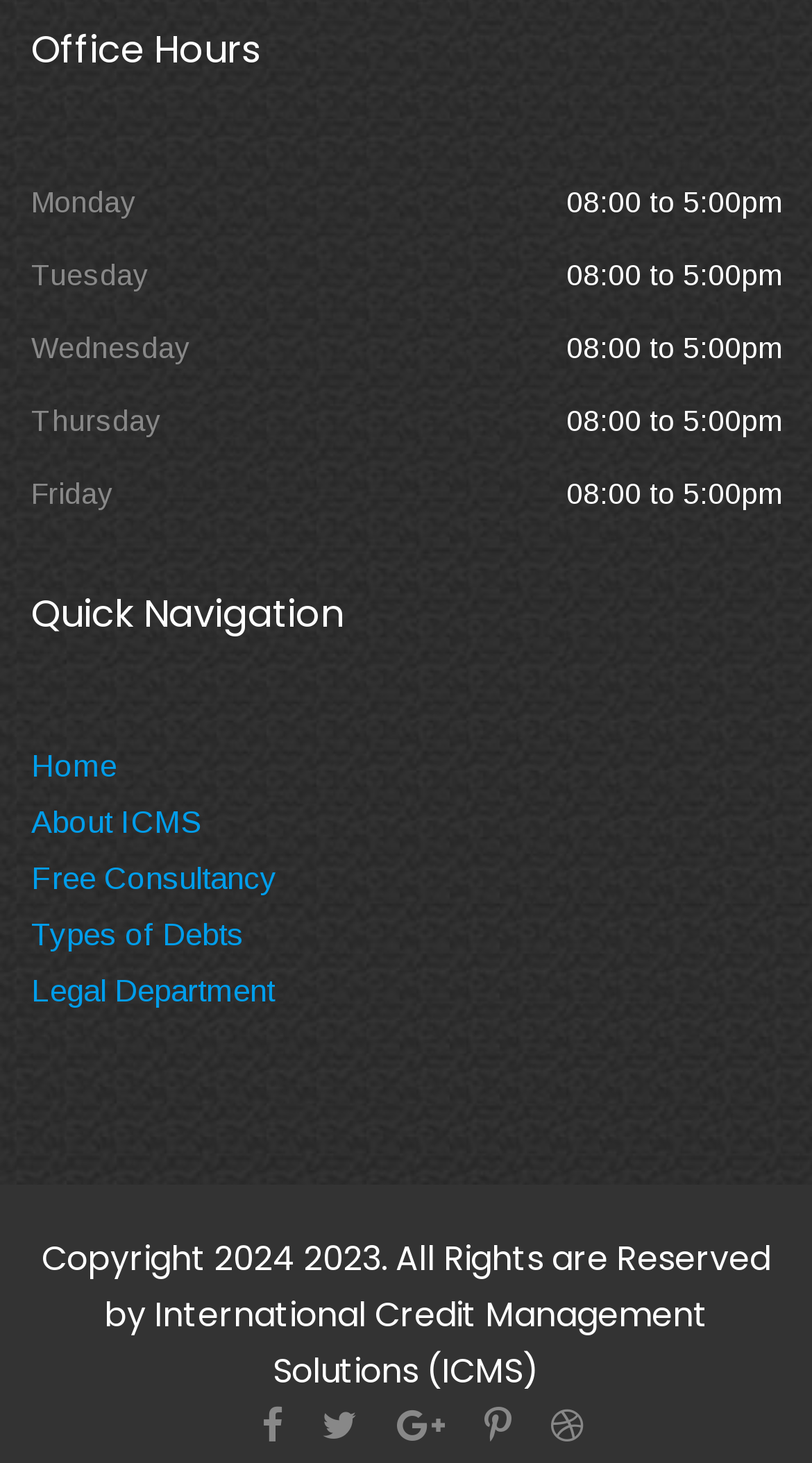Please answer the following question using a single word or phrase: 
What is the copyright year mentioned on the webpage?

2024 2023